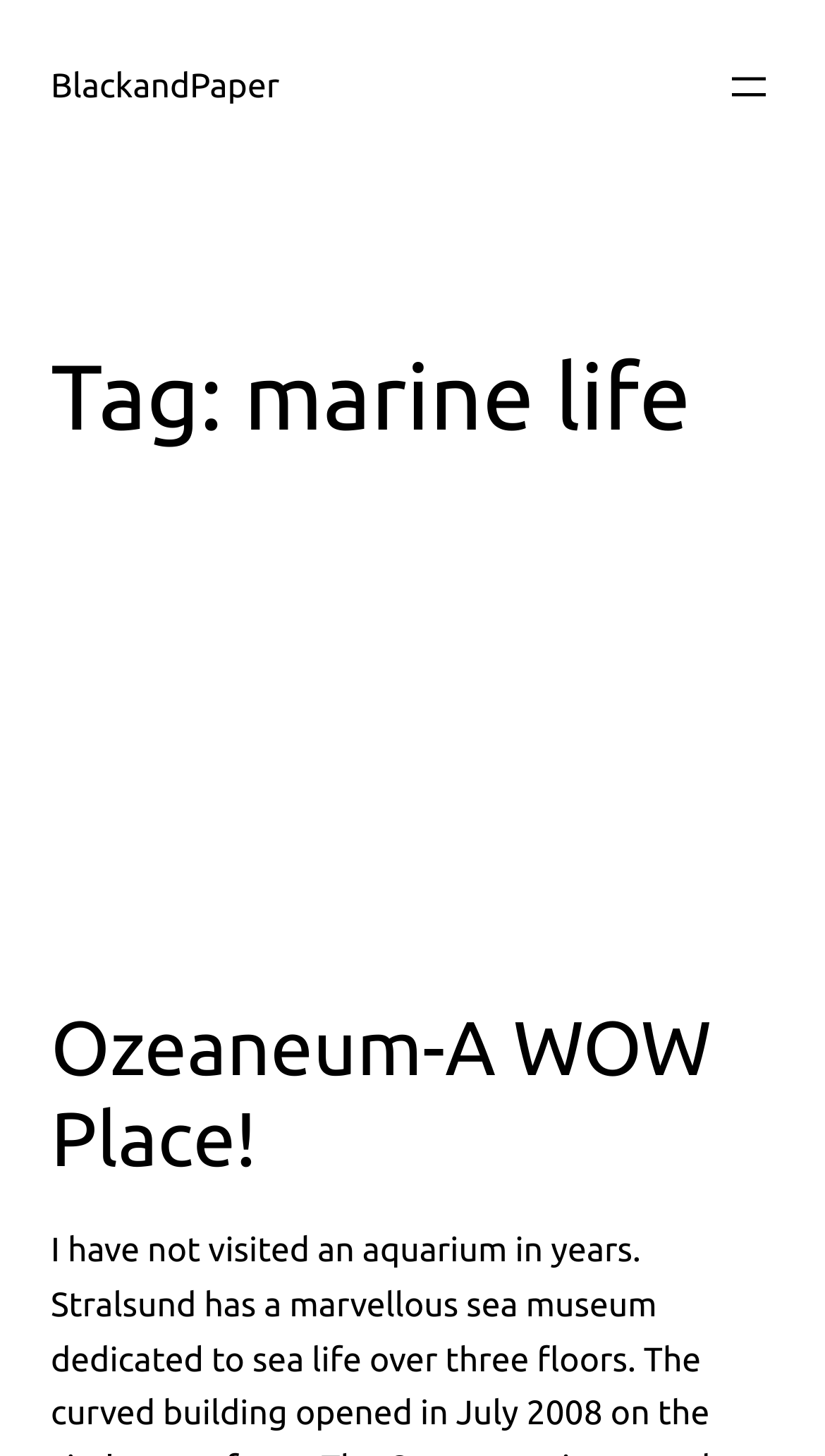Please answer the following query using a single word or phrase: 
How many images are there on the webpage?

1